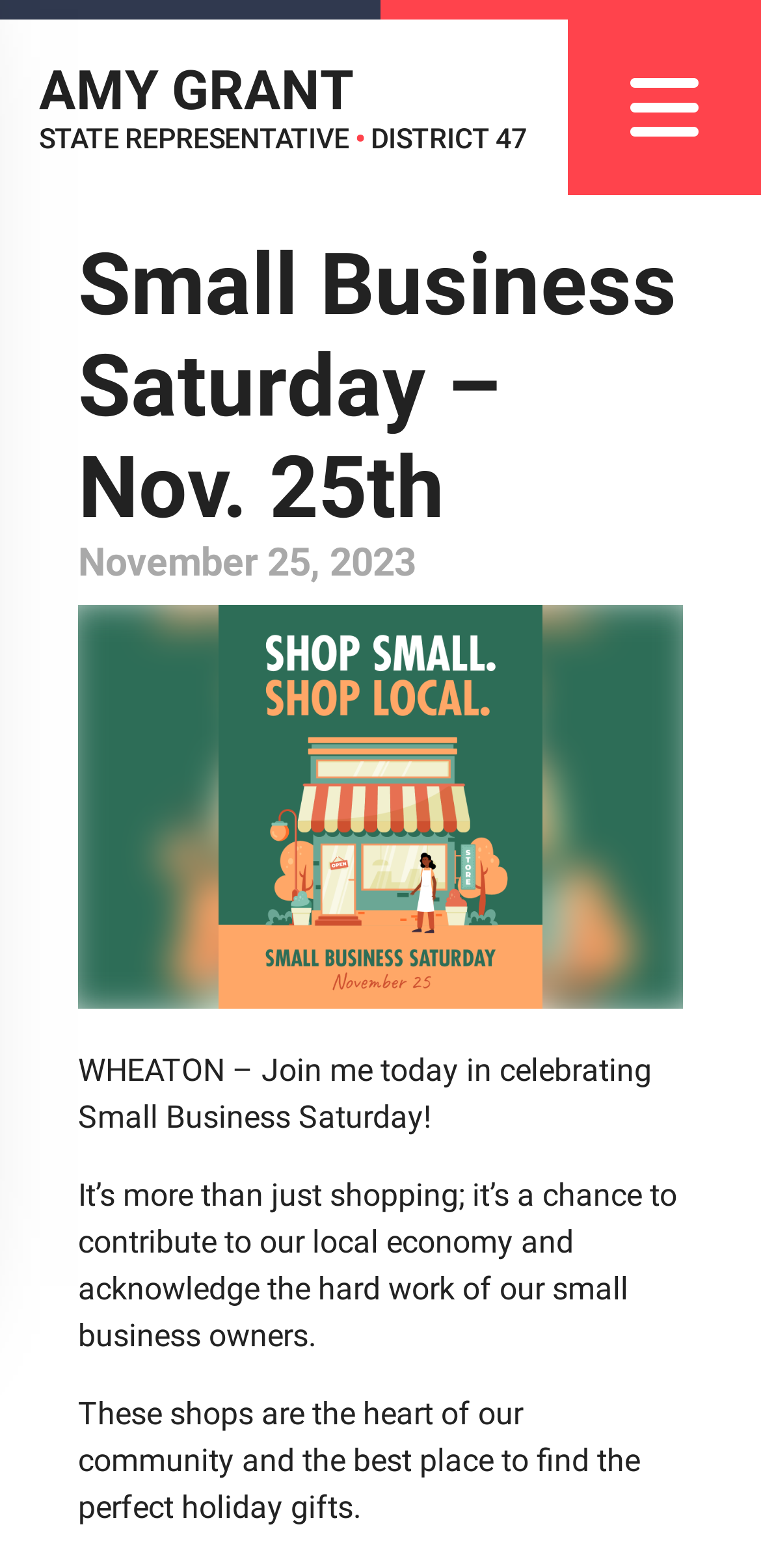Identify and provide the main heading of the webpage.

Small Business Saturday – Nov. 25th